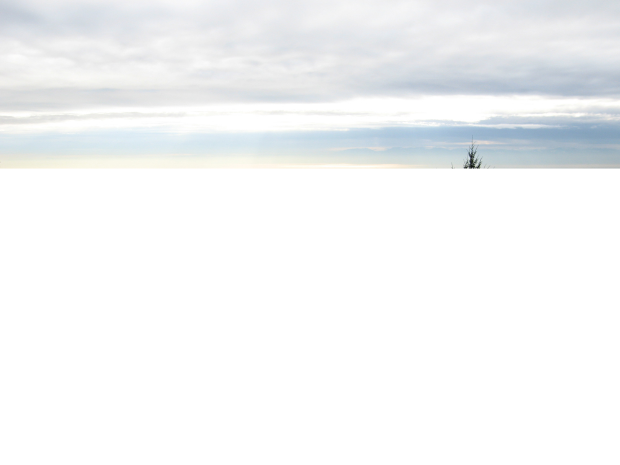Answer in one word or a short phrase: 
How many trees are in the foreground?

One